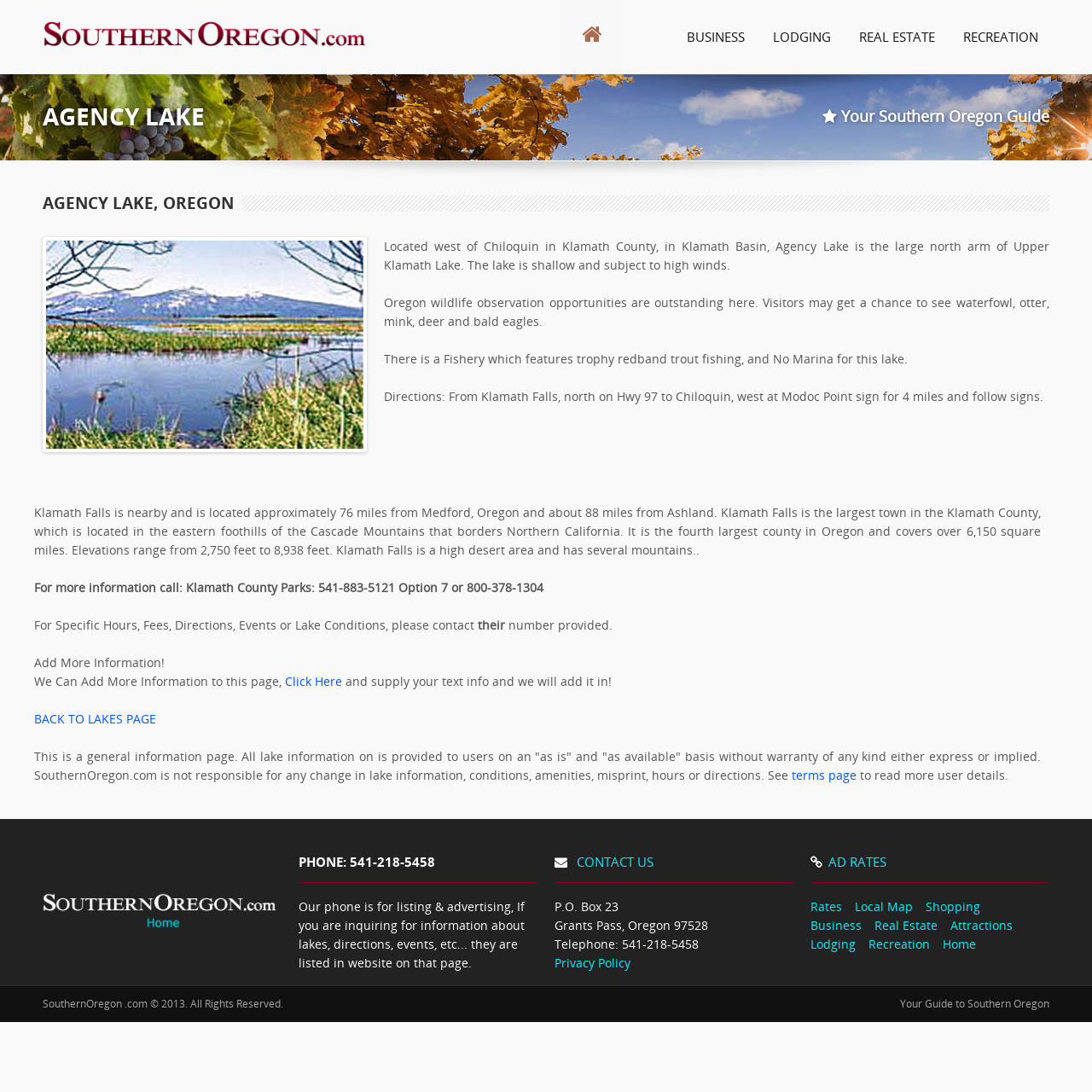Find the bounding box coordinates of the element I should click to carry out the following instruction: "Click on the 'CONTACT US' link".

[0.528, 0.781, 0.598, 0.797]